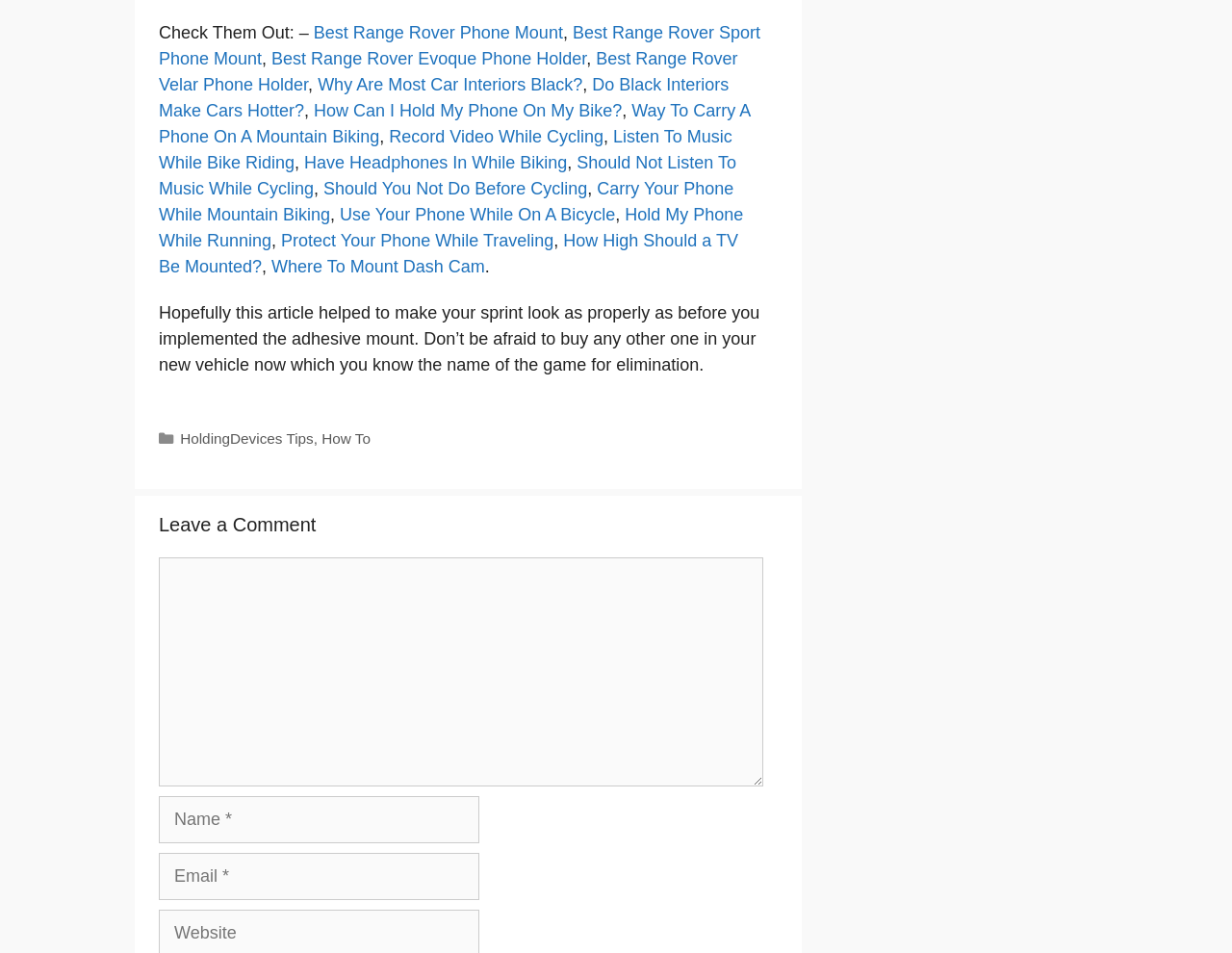Answer the question using only one word or a concise phrase: How many links are there on the webpage?

20